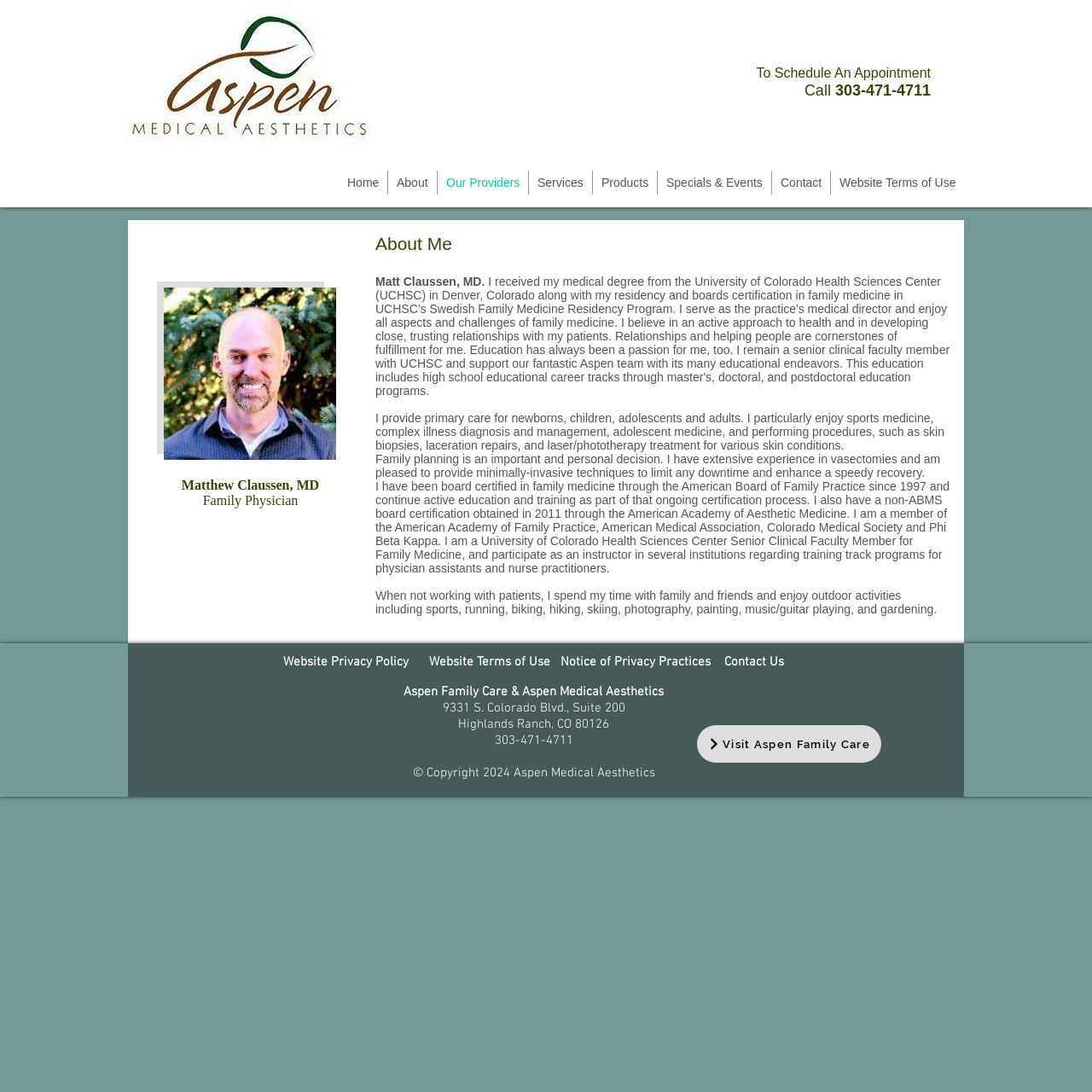Please locate the bounding box coordinates for the element that should be clicked to achieve the following instruction: "View the 'About' page". Ensure the coordinates are given as four float numbers between 0 and 1, i.e., [left, top, right, bottom].

[0.355, 0.156, 0.4, 0.178]